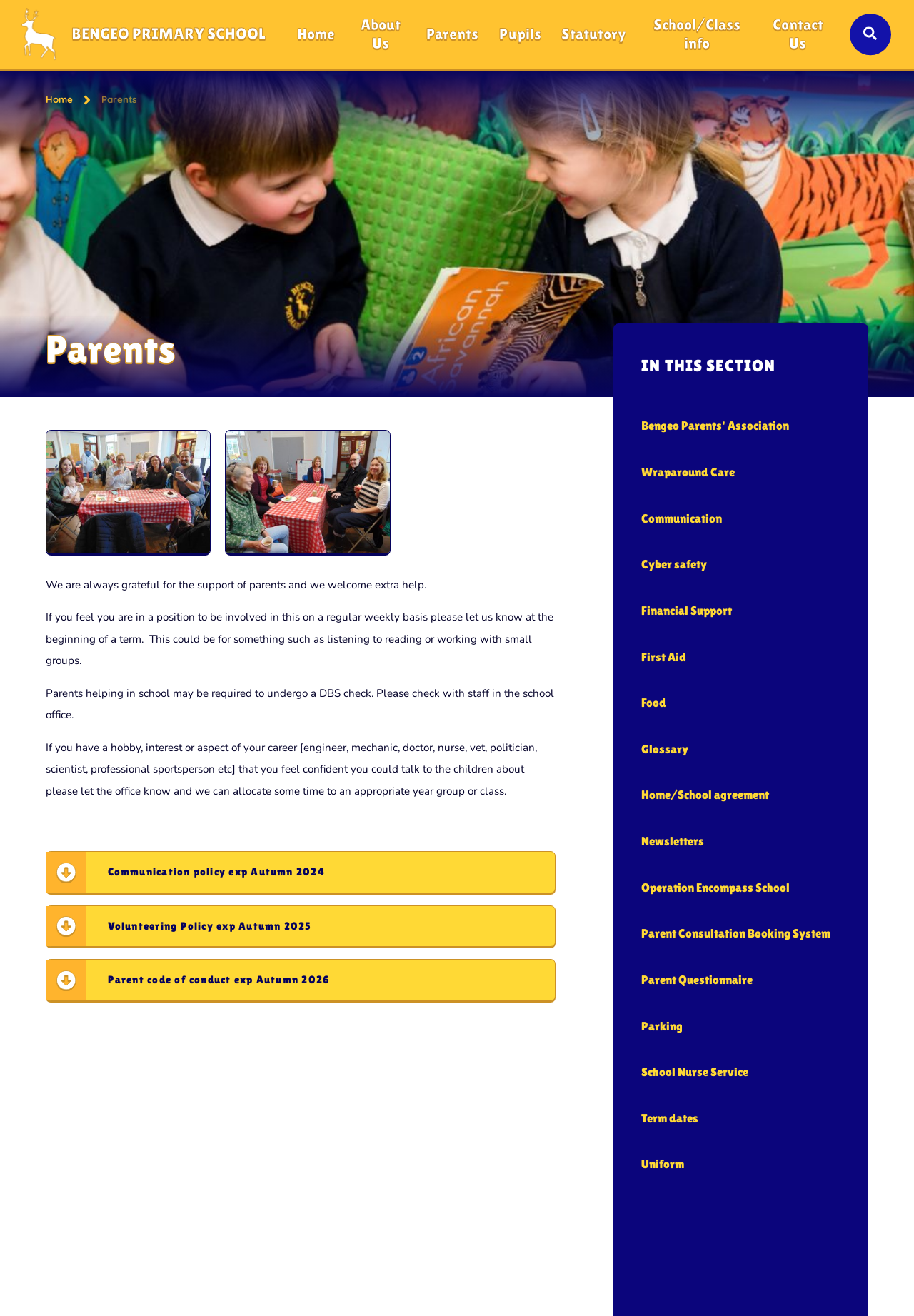Please specify the bounding box coordinates for the clickable region that will help you carry out the instruction: "Click the 'Parent code of conduct exp Autumn 2026' link".

[0.05, 0.729, 0.608, 0.761]